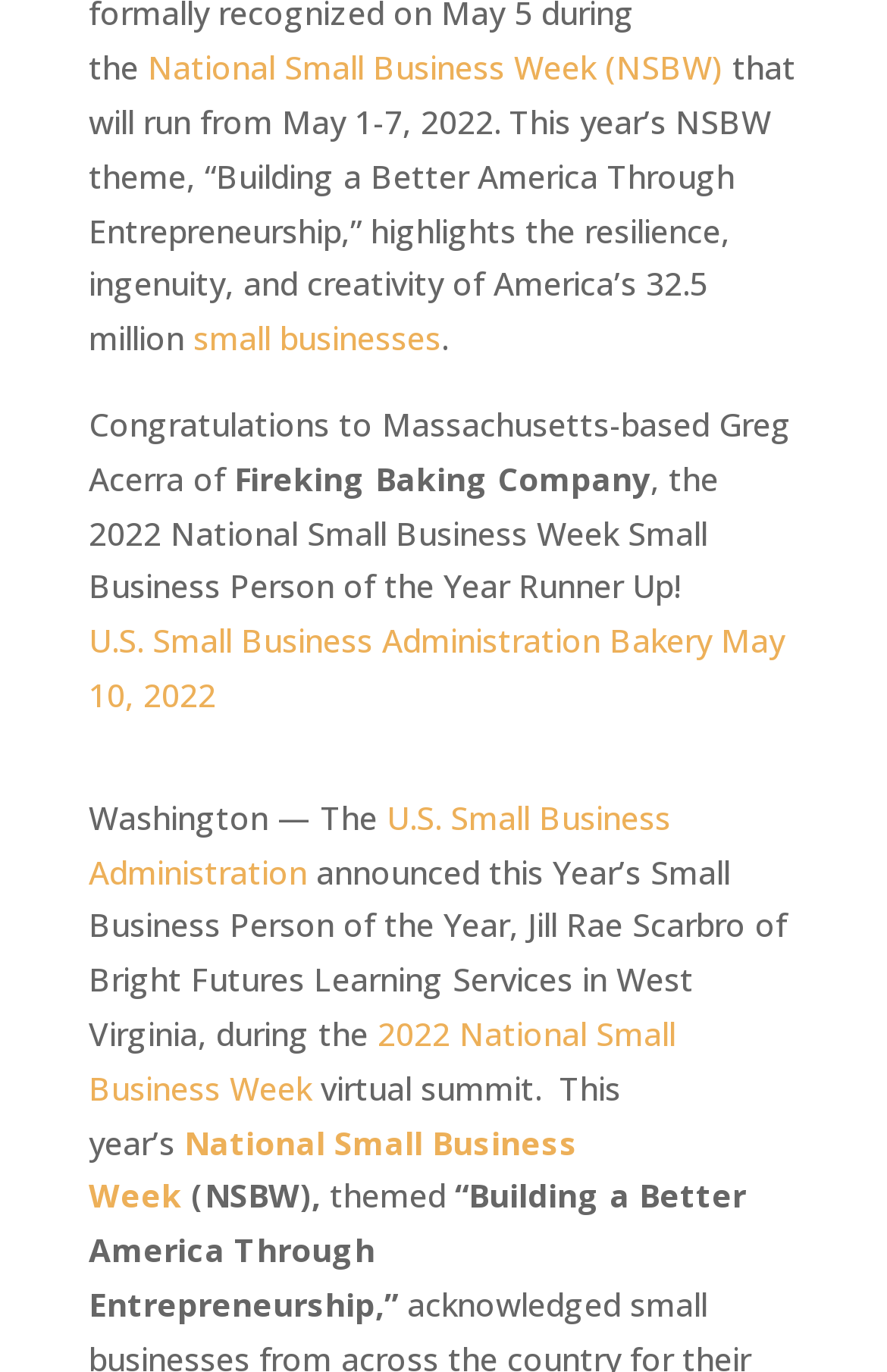When is the 2022 National Small Business Week?
Answer briefly with a single word or phrase based on the image.

May 1-7, 2022